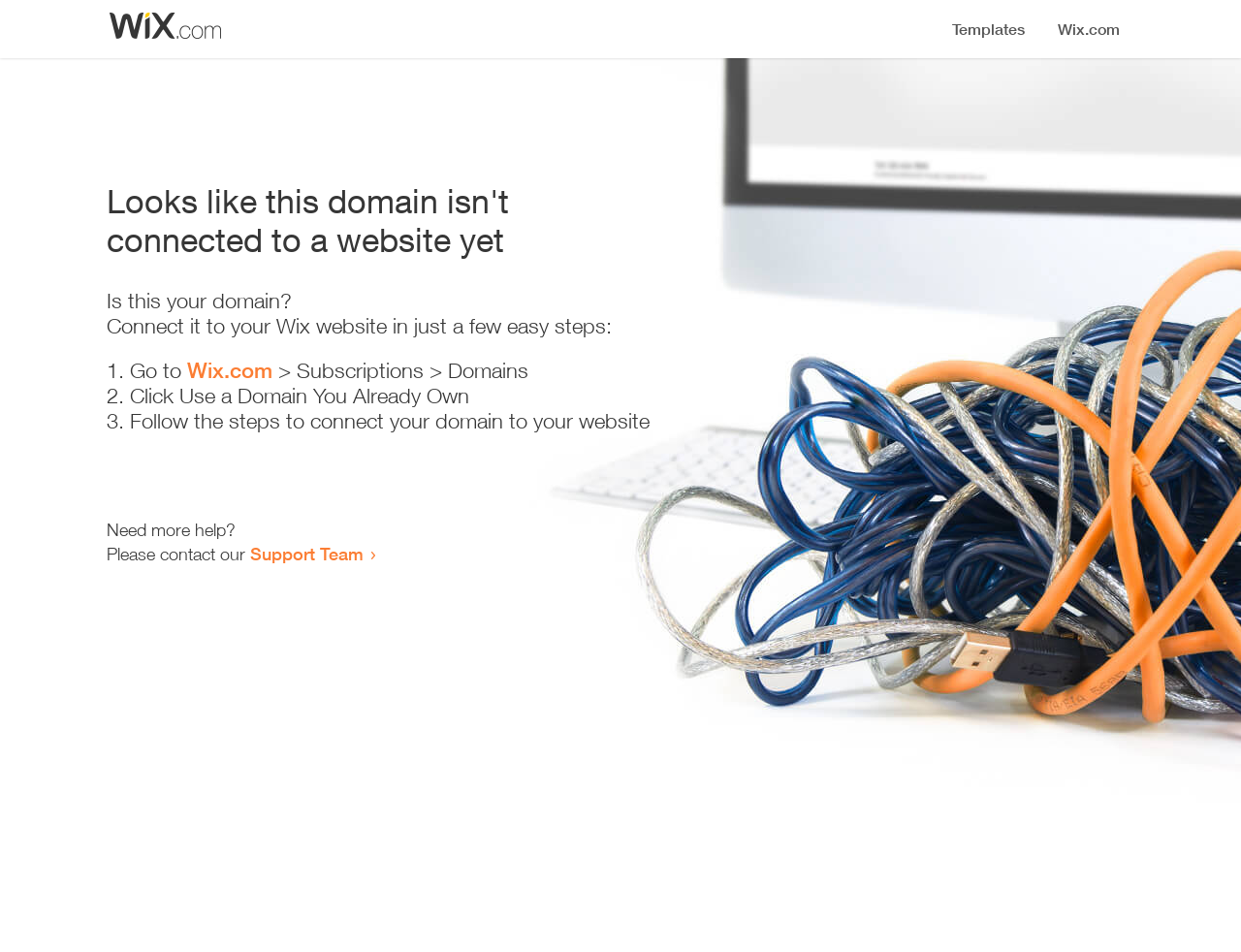Find the bounding box coordinates for the element described here: "Orderly Chaotic Studio".

None